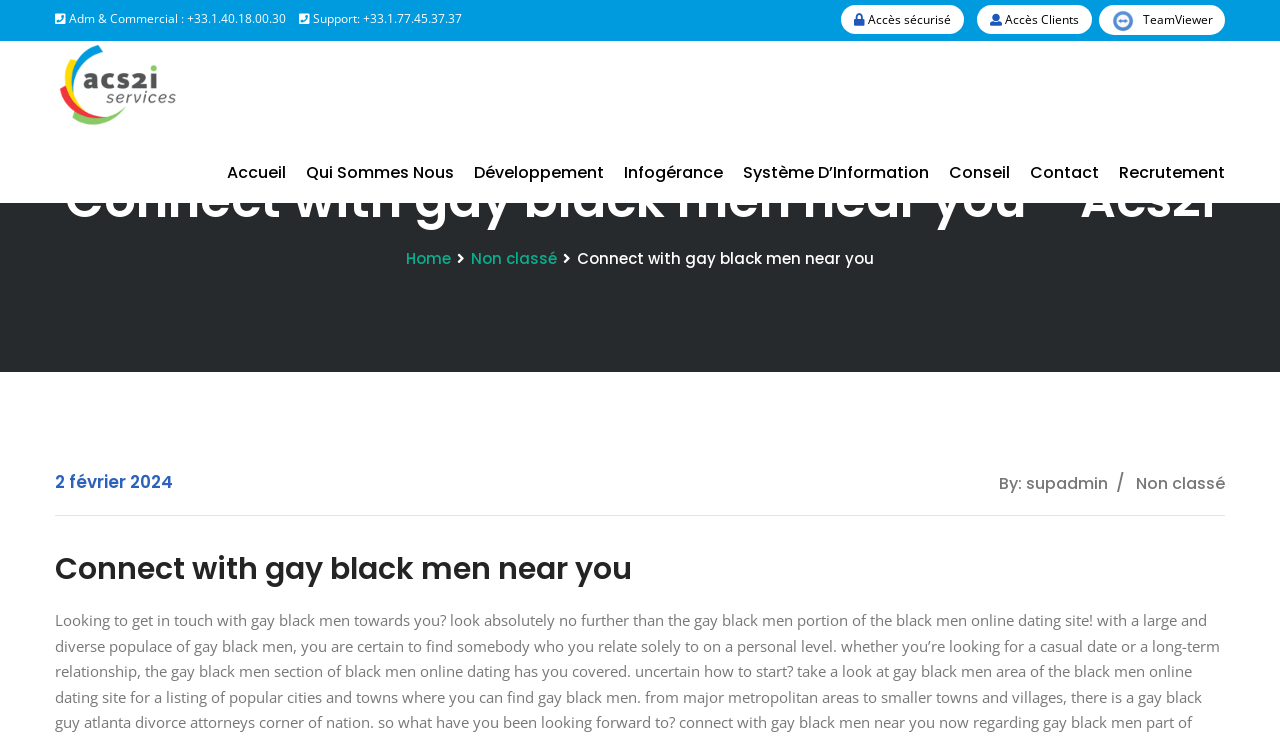Determine the bounding box coordinates of the clickable area required to perform the following instruction: "Click on Accueil". The coordinates should be represented as four float numbers between 0 and 1: [left, top, right, bottom].

[0.177, 0.173, 0.223, 0.274]